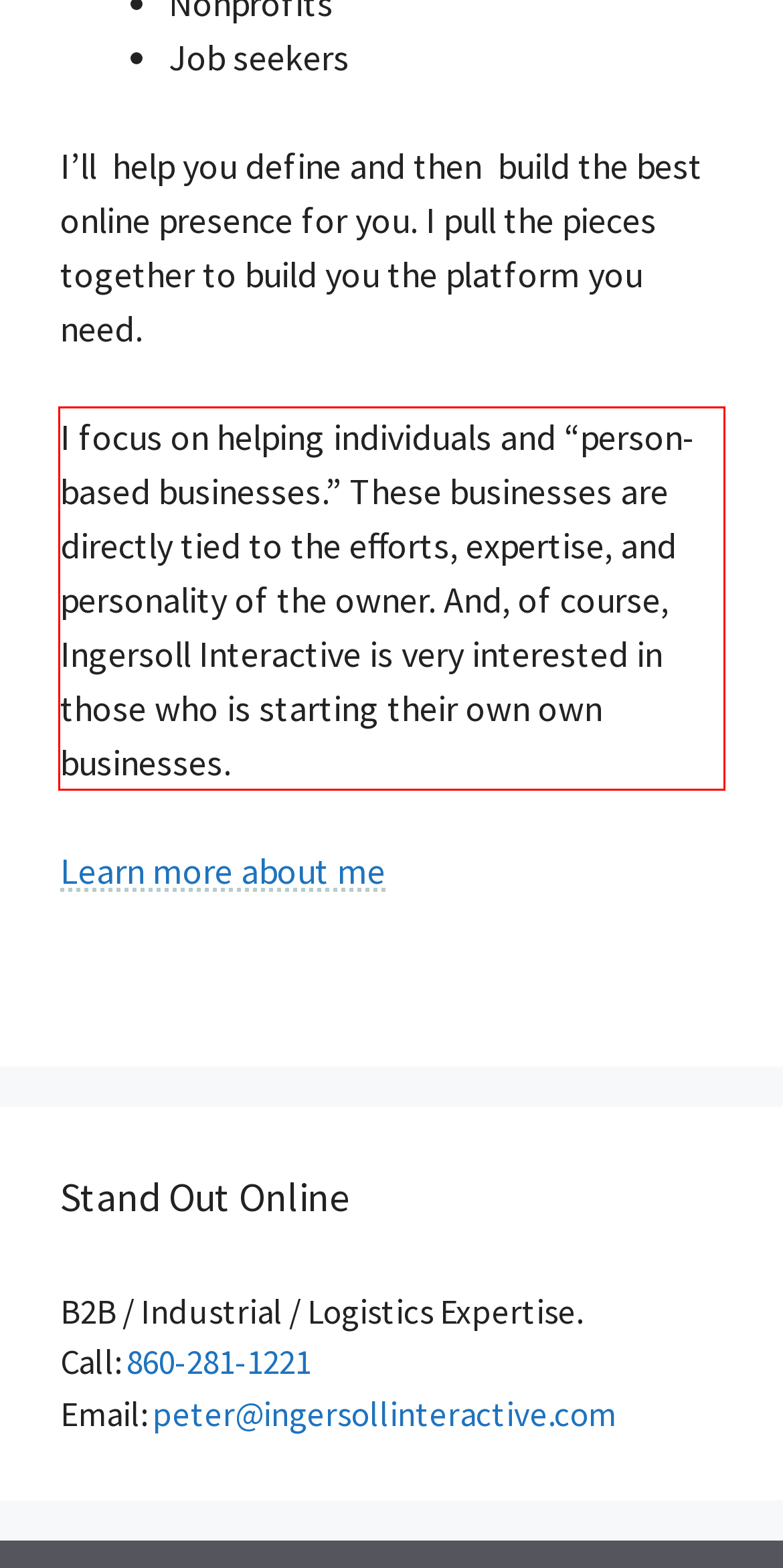Given a webpage screenshot, locate the red bounding box and extract the text content found inside it.

I focus on helping individuals and “person-based businesses.” These businesses are directly tied to the efforts, expertise, and personality of the owner. And, of course, Ingersoll Interactive is very interested in those who is starting their own own businesses.